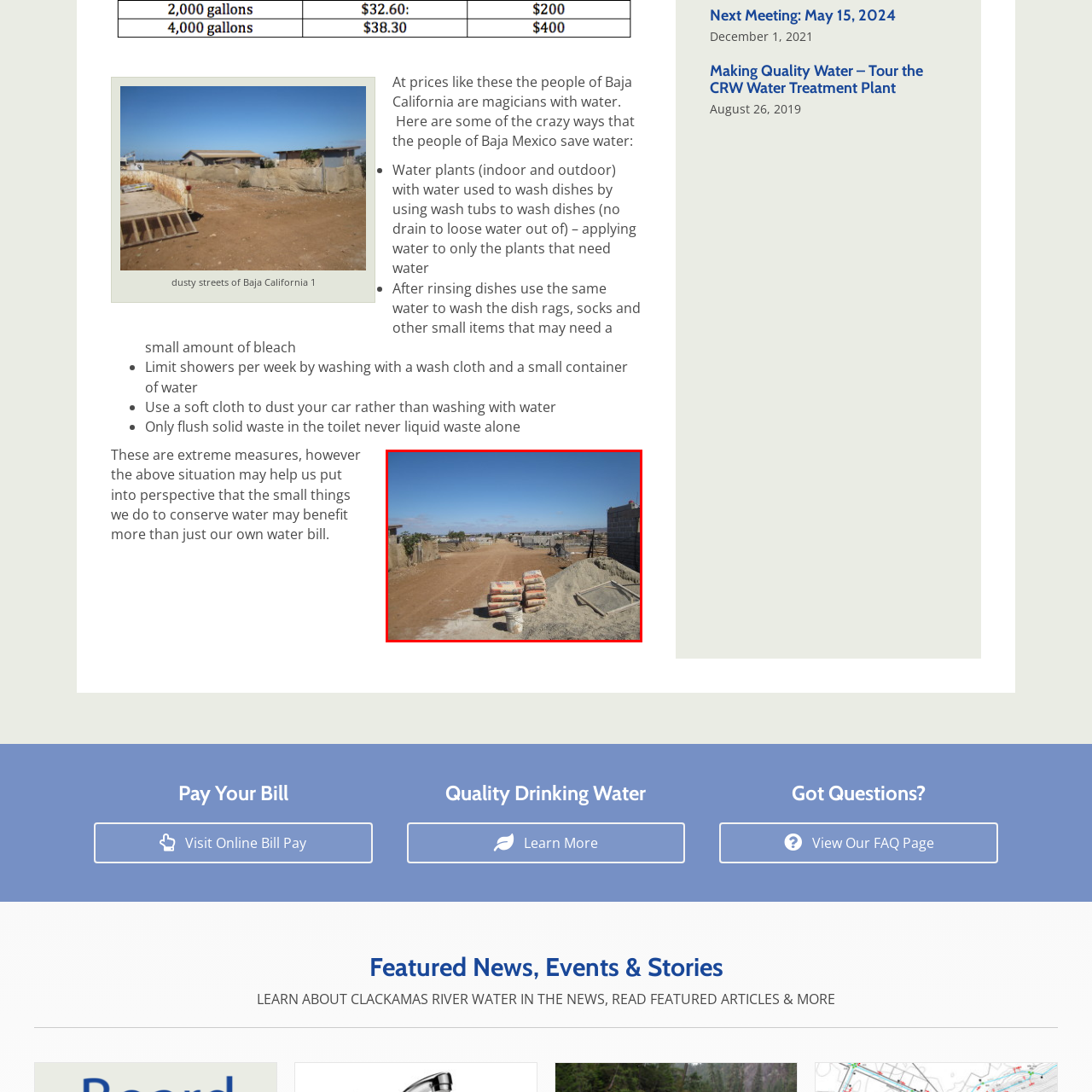What type of structures are seen in the background?
Focus on the red-bounded area of the image and reply with one word or a short phrase.

Low buildings